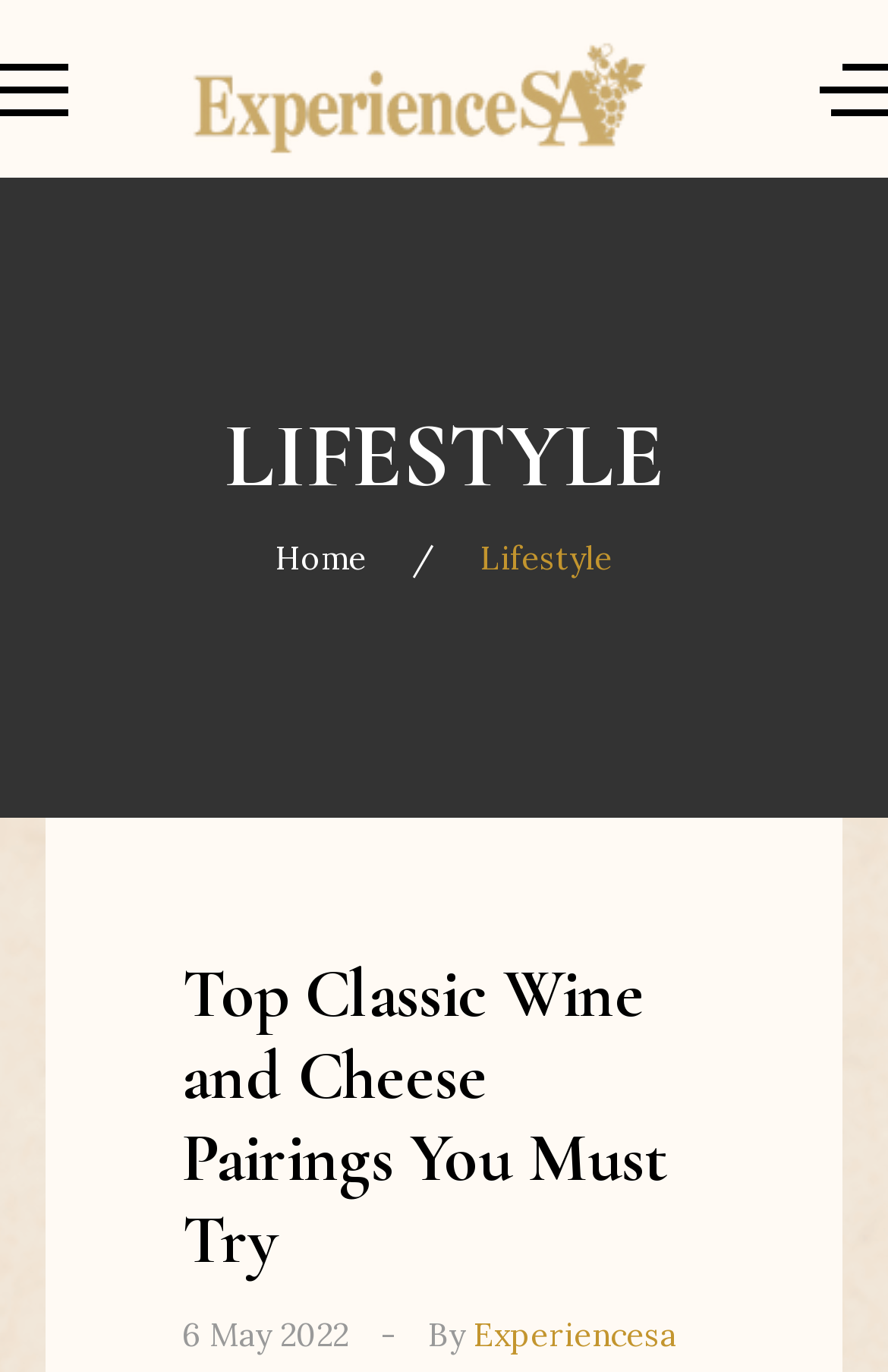Determine the bounding box coordinates of the UI element described below. Use the format (top-left x, top-left y, bottom-right x, bottom-right y) with floating point numbers between 0 and 1: experiencesa

[0.533, 0.957, 0.762, 0.987]